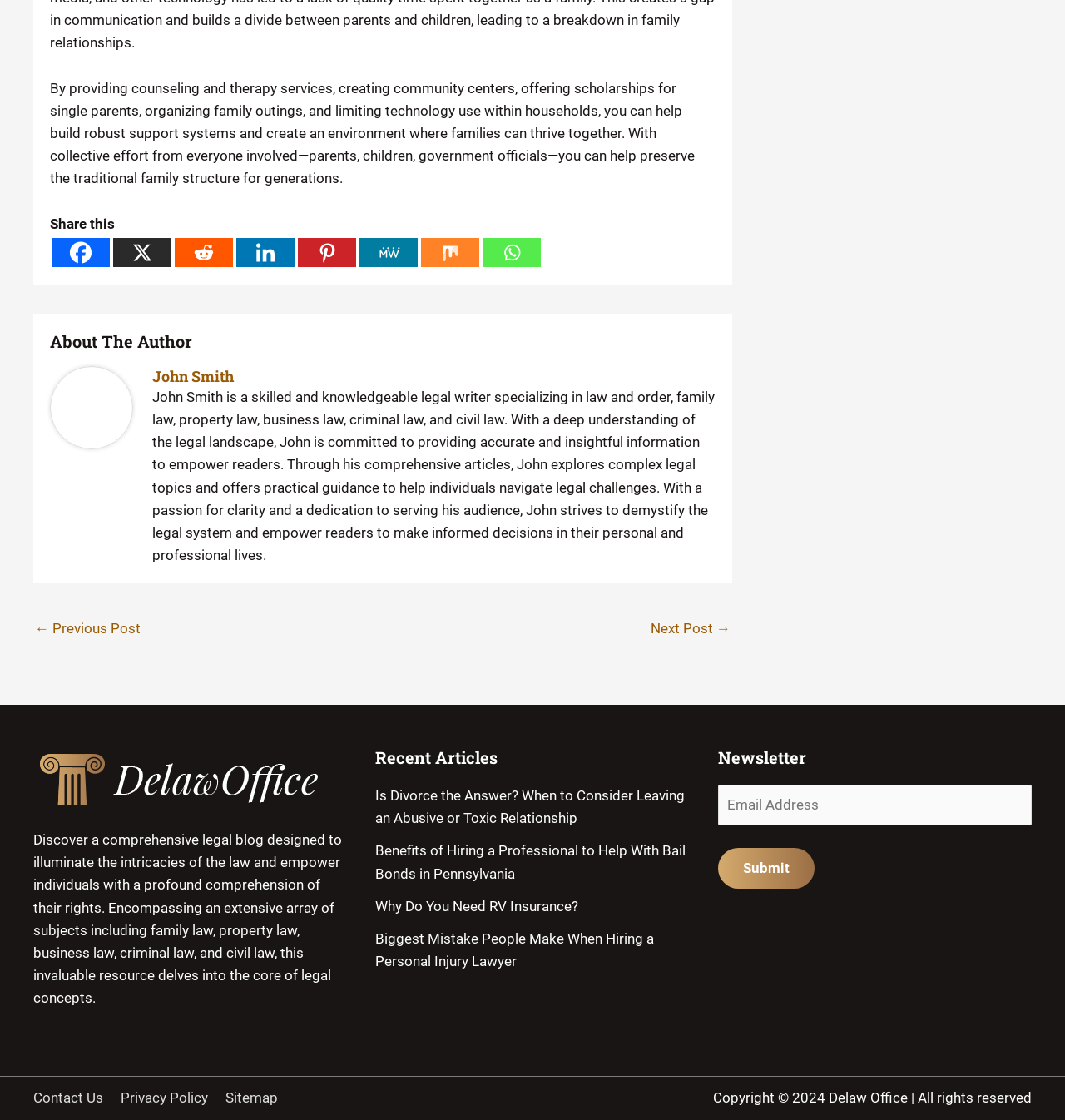Answer with a single word or phrase: 
What is the name of the law office?

Delaw Office